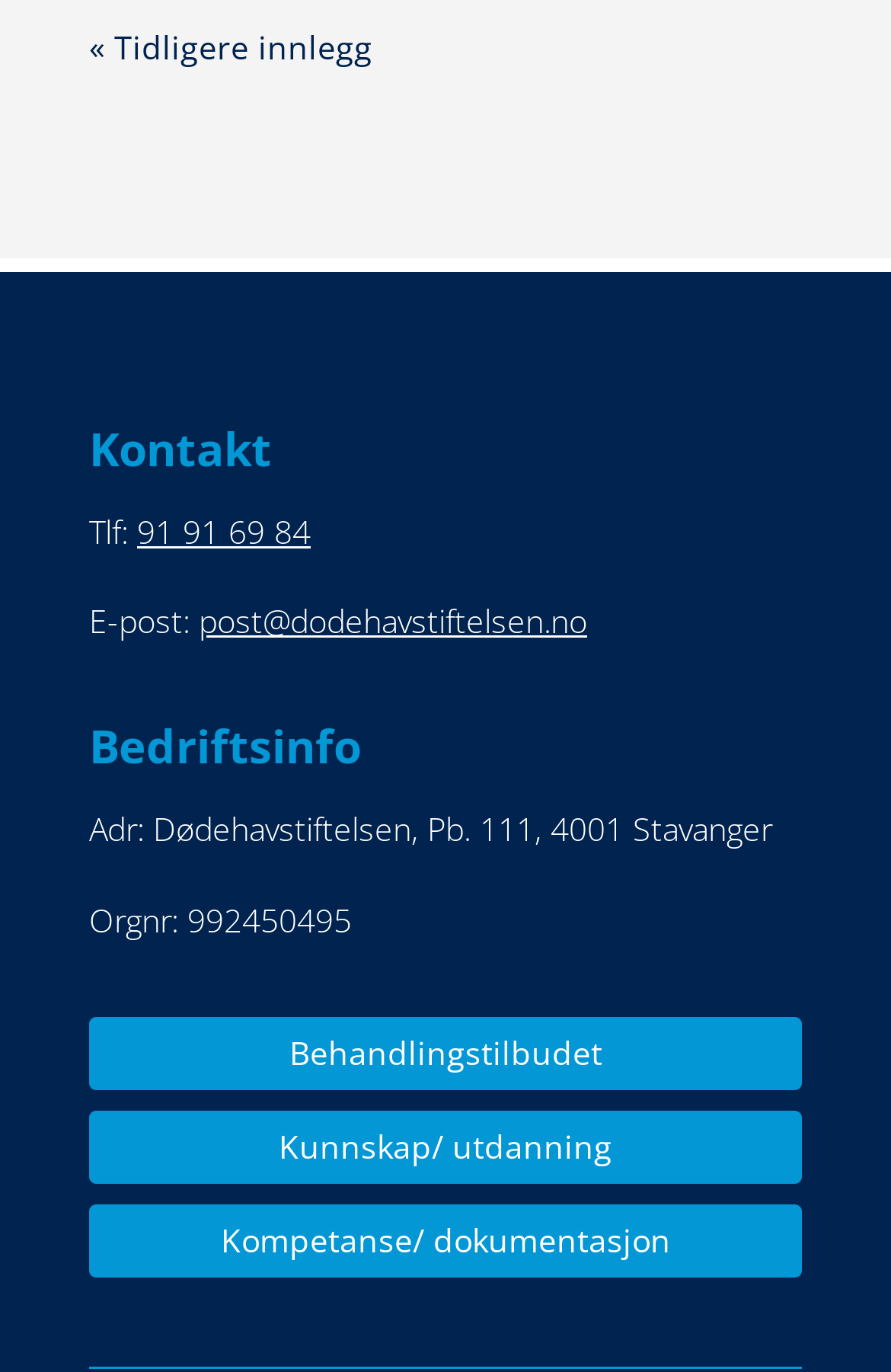What is the email address?
Refer to the image and provide a concise answer in one word or phrase.

post@dodehavstiftelsen.no